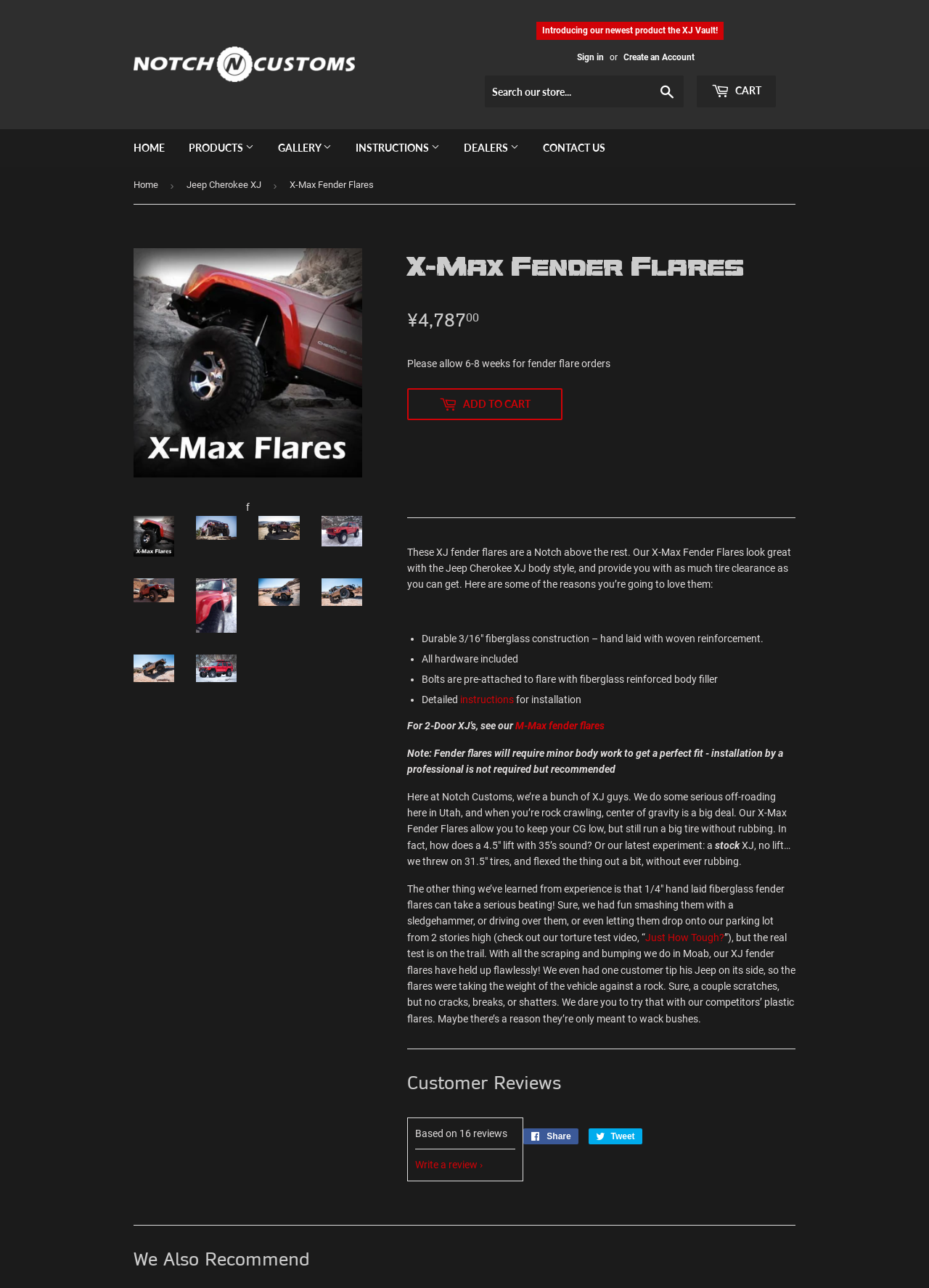What is the brand of the fender flares?
Can you provide an in-depth and detailed response to the question?

I found the answer by looking at the top-left corner of the webpage, where it says 'Notch Customs X-Max Fender Flares | Quality Jeep Cherokee XJ Flares'. The brand name is 'Notch Customs'.